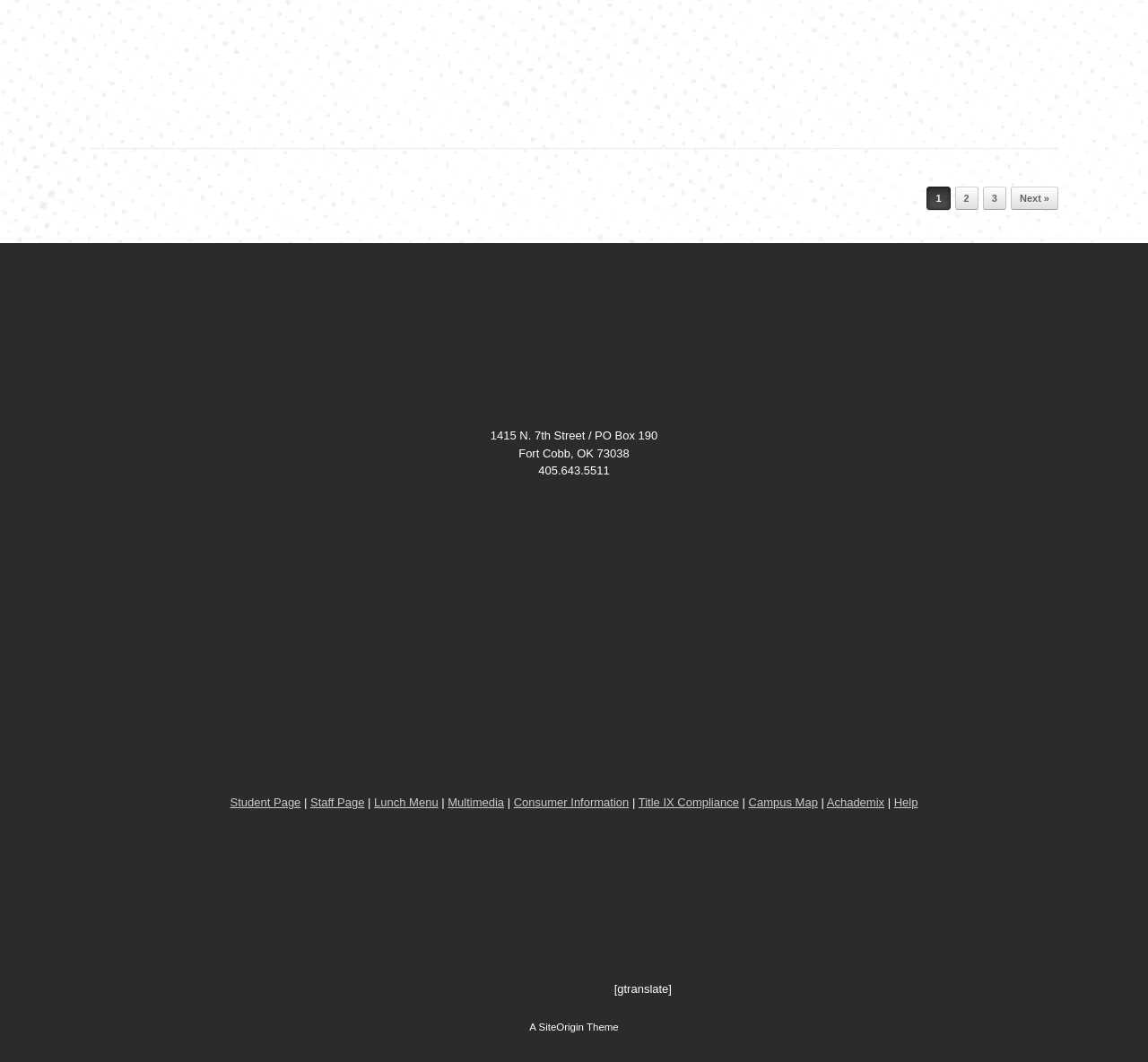Show the bounding box coordinates of the element that should be clicked to complete the task: "Call the phone number".

[0.469, 0.437, 0.531, 0.45]